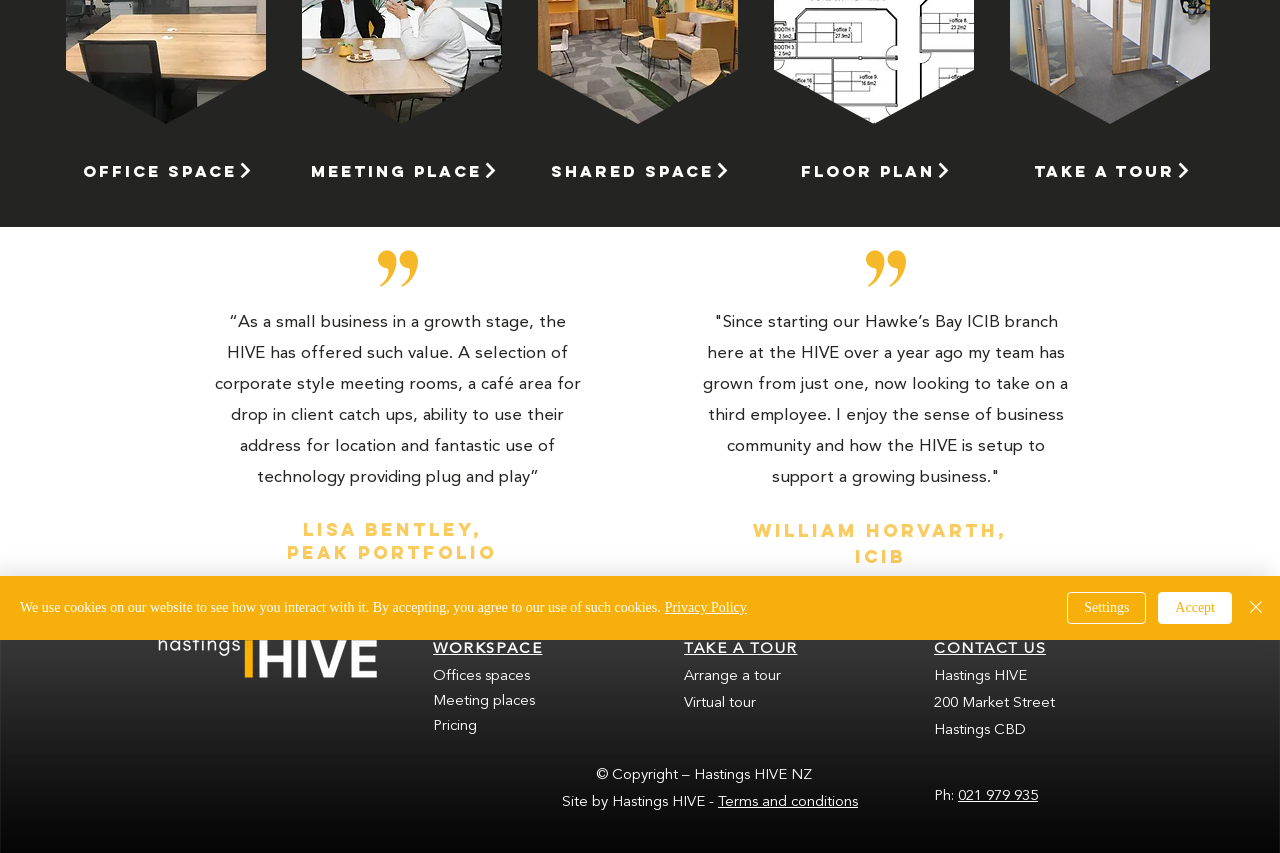Identify the bounding box of the UI element that matches this description: "Terms and conditions".

[0.561, 0.932, 0.67, 0.95]